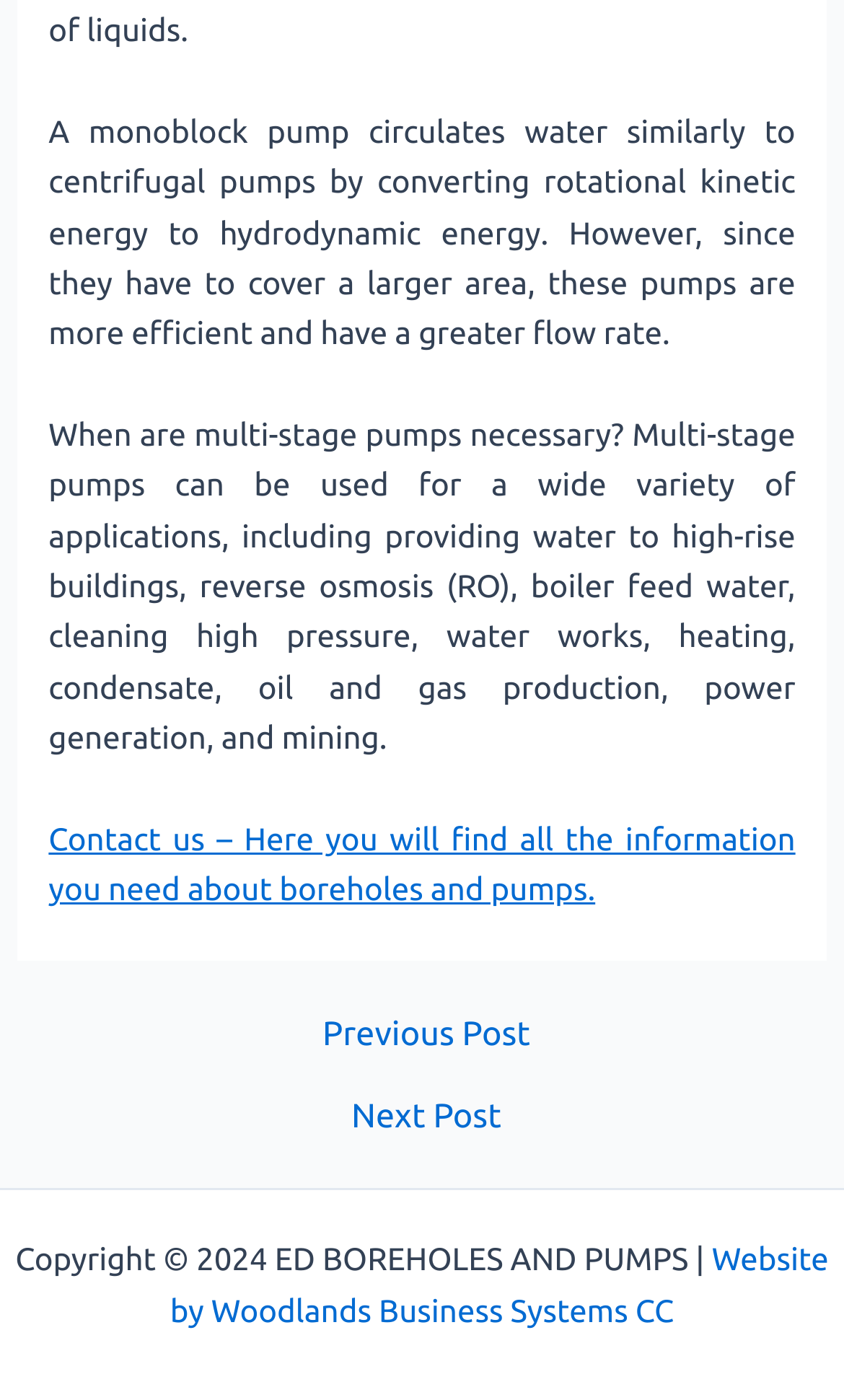Provide the bounding box coordinates in the format (top-left x, top-left y, bottom-right x, bottom-right y). All values are floating point numbers between 0 and 1. Determine the bounding box coordinate of the UI element described as: ← Previous Post

[0.025, 0.727, 0.985, 0.751]